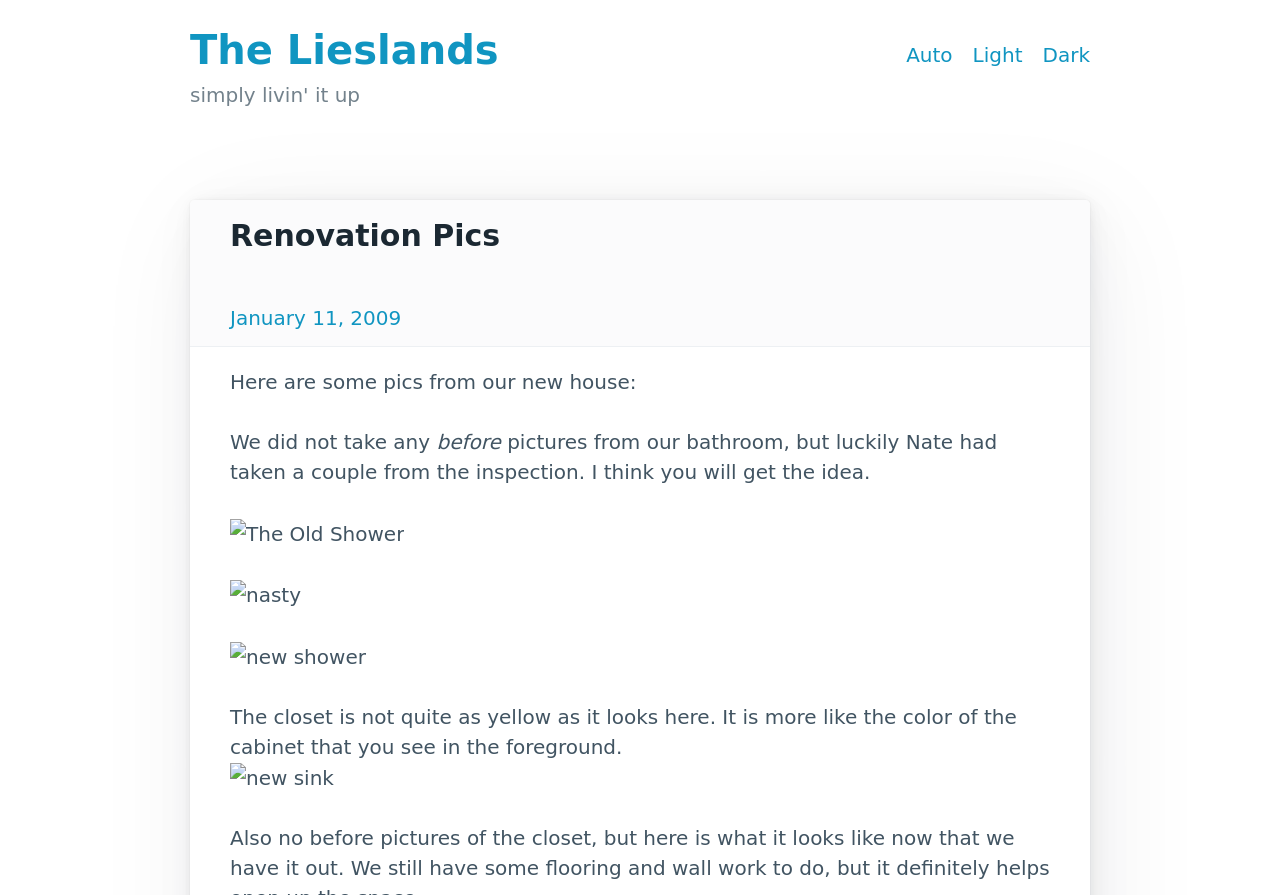What is the color of the closet?
Provide a short answer using one word or a brief phrase based on the image.

Yellow-like